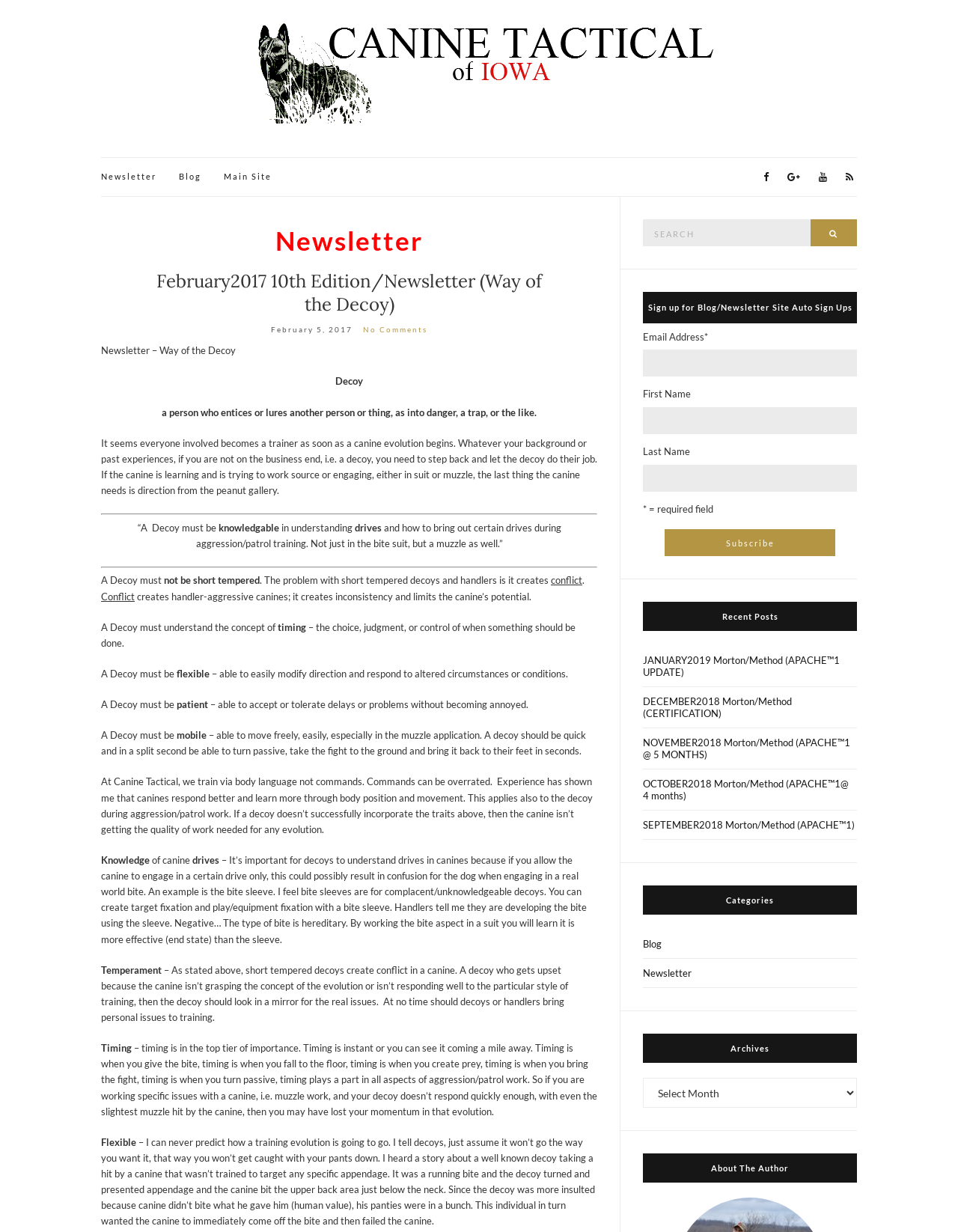Create a detailed summary of the webpage's content and design.

The webpage is a blog/newsletter page titled "February 2017 10th Edition/Newsletter (Way of the Decoy) – Canine Tactical Blog/Newsletter". At the top, there is a heading with a link to the blog/newsletter, accompanied by an image. Below this, there are several links to navigate to different sections of the website, including "Newsletter", "Blog", "Main Site", and social media icons.

The main content of the page is a newsletter article titled "Way of the Decoy". The article discusses the importance of a decoy's role in canine training, highlighting key traits such as knowledge, temperament, timing, flexibility, and mobility. The text is divided into several sections, each with a heading and a brief description.

On the right side of the page, there is a search bar with a label "Search for:" and a button to submit the search query. Below this, there is a section to sign up for the blog/newsletter, with fields to enter email address, first name, and last name.

Further down, there are headings for "Recent Posts", "Categories", and "Archives", each with links to related articles or categories. Finally, there is a section about the author of the blog/newsletter.

Throughout the page, there are several static text elements, links, and buttons, but no images other than the one accompanying the heading at the top.